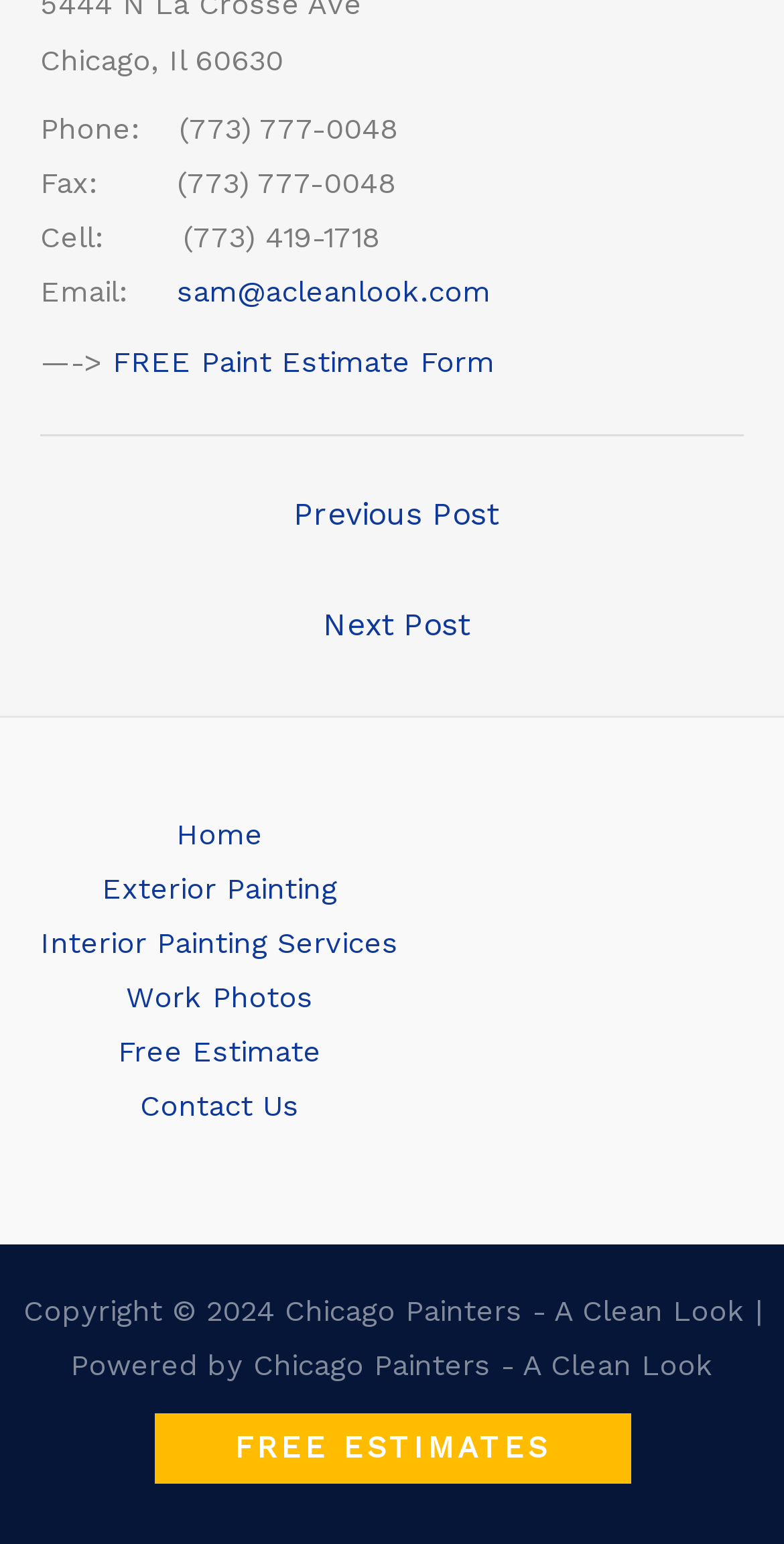What is the copyright year of the webpage?
Please answer the question with a detailed and comprehensive explanation.

The copyright year can be found at the bottom of the webpage, where the copyright information is listed. It is written as 'Copyright © 2024 Chicago Painters - A Clean Look'.